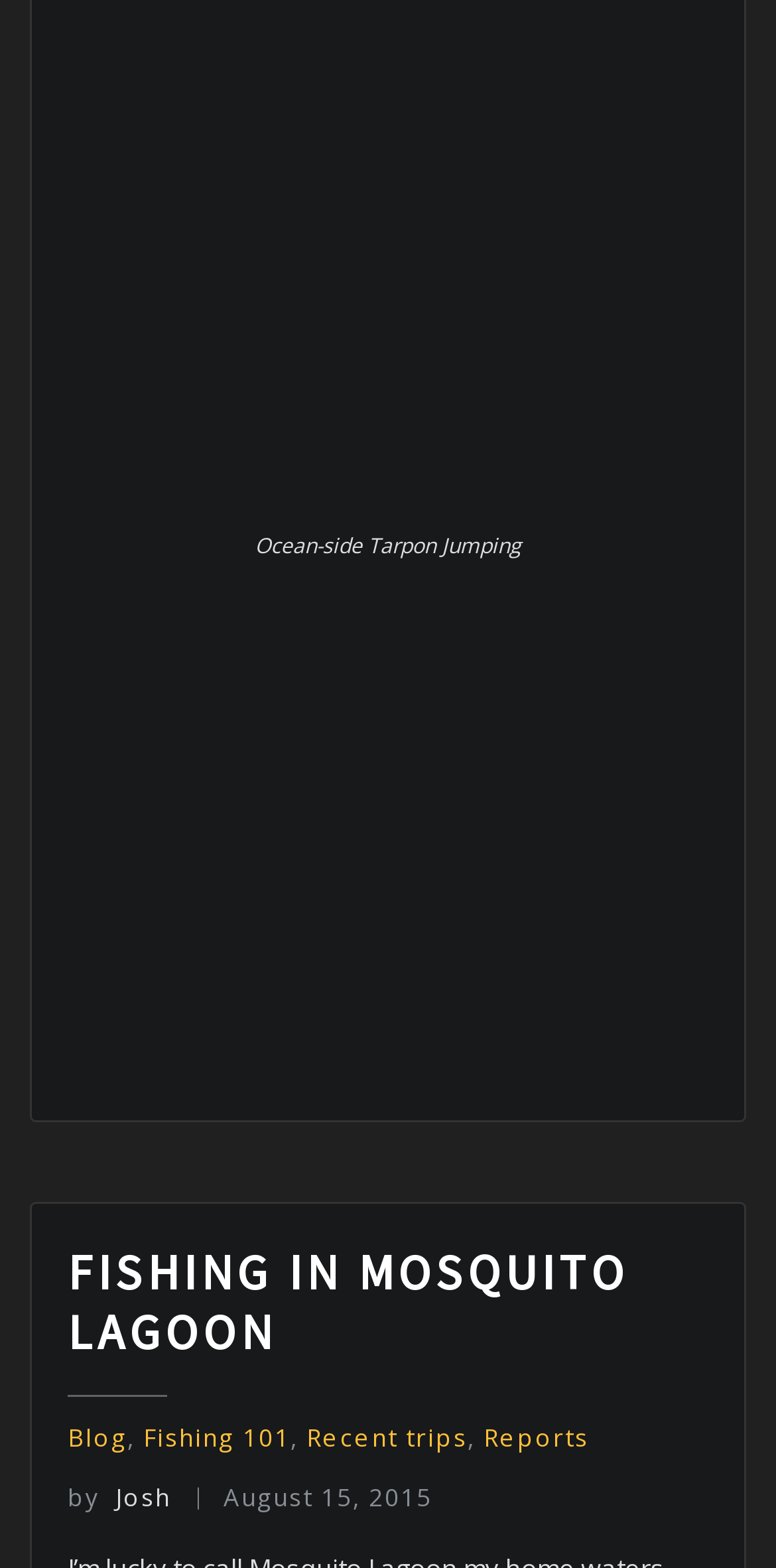Find and provide the bounding box coordinates for the UI element described with: "Introduzione".

None